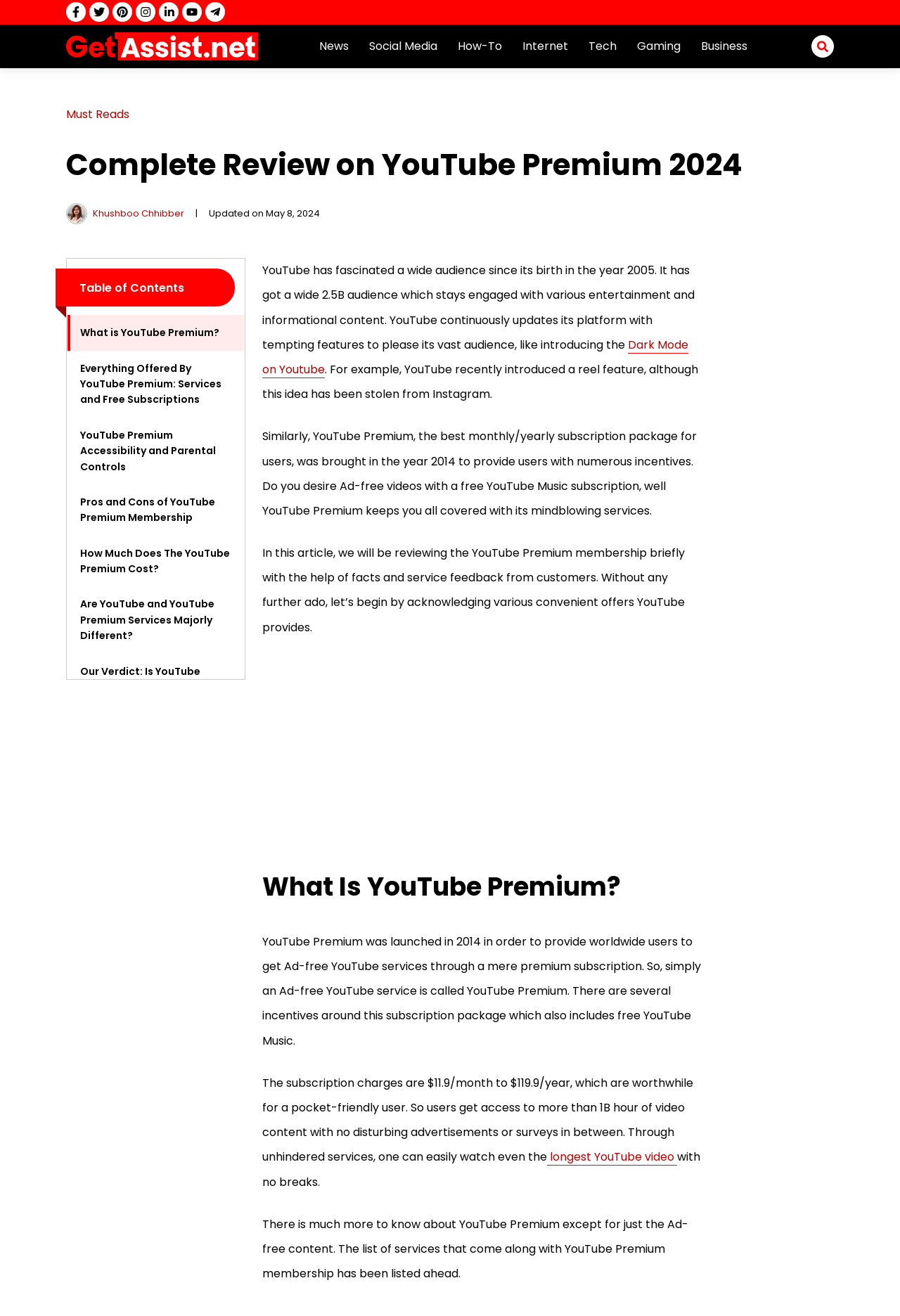Can you determine the bounding box coordinates of the area that needs to be clicked to fulfill the following instruction: "Check the FAQ section"?

[0.089, 0.57, 0.112, 0.581]